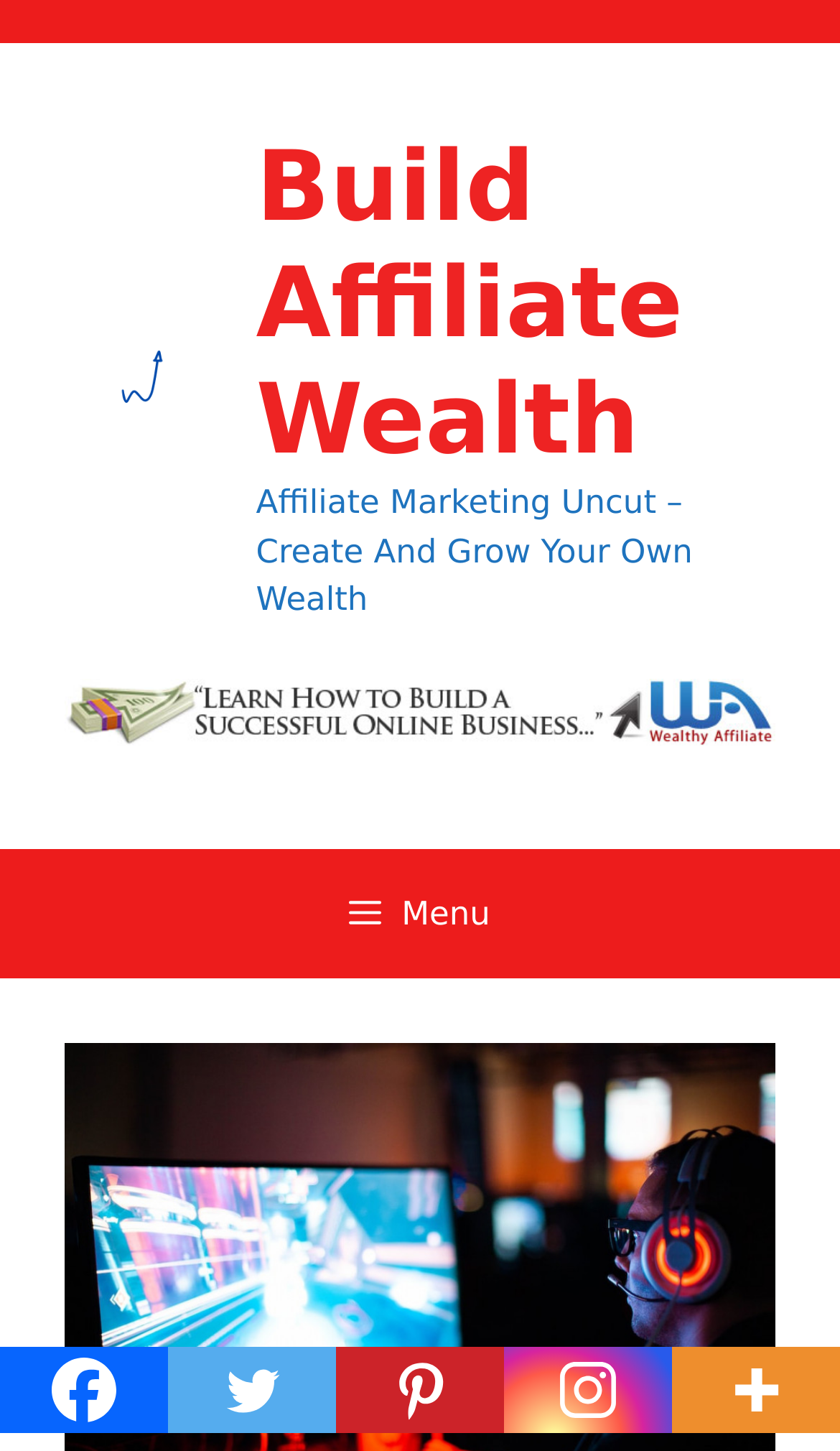Determine the bounding box coordinates of the clickable element necessary to fulfill the instruction: "Click the Build Affiliate Wealth link". Provide the coordinates as four float numbers within the 0 to 1 range, i.e., [left, top, right, bottom].

[0.077, 0.244, 0.261, 0.274]